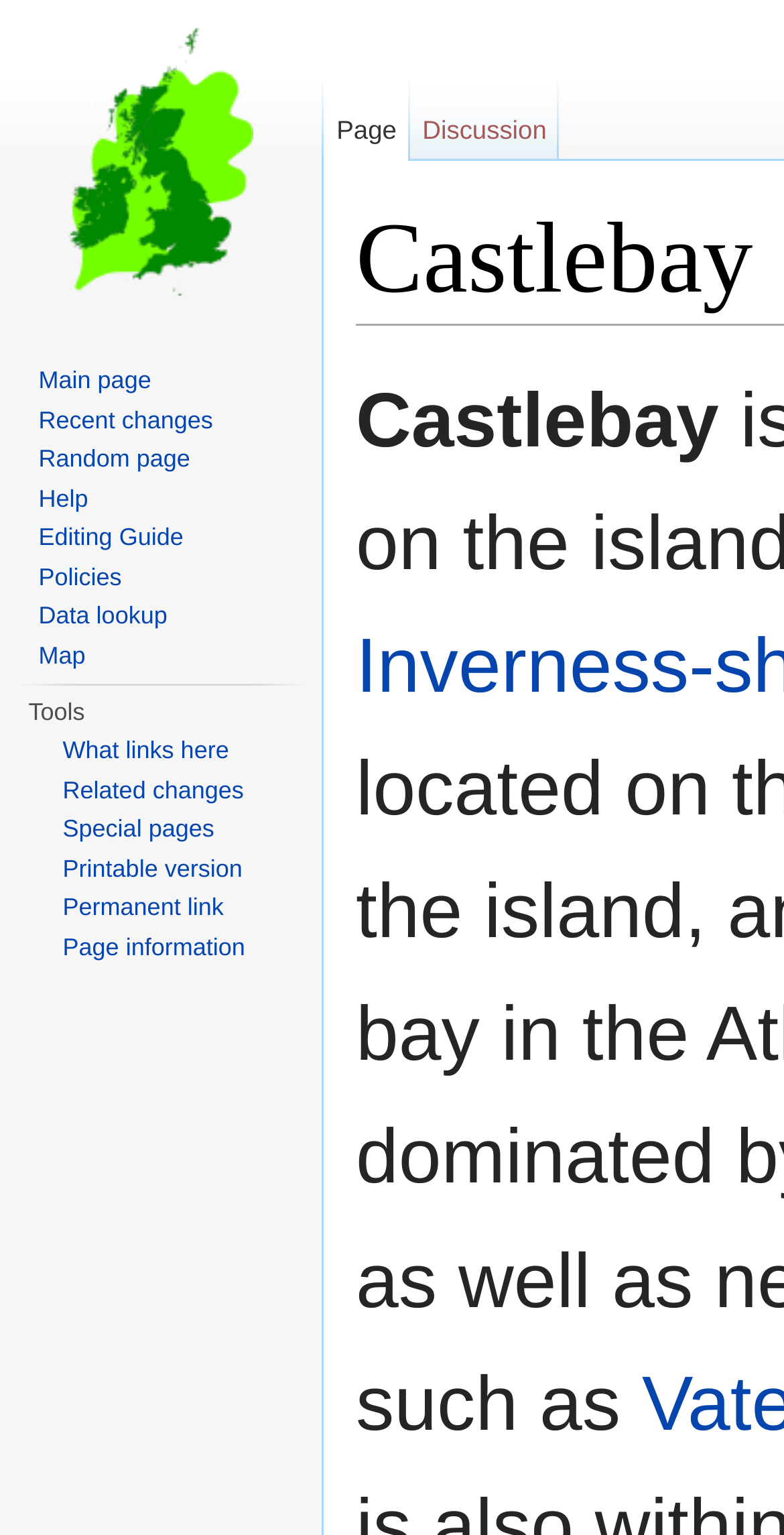Use a single word or phrase to answer the question: How many links are under the 'Navigation' section?

5